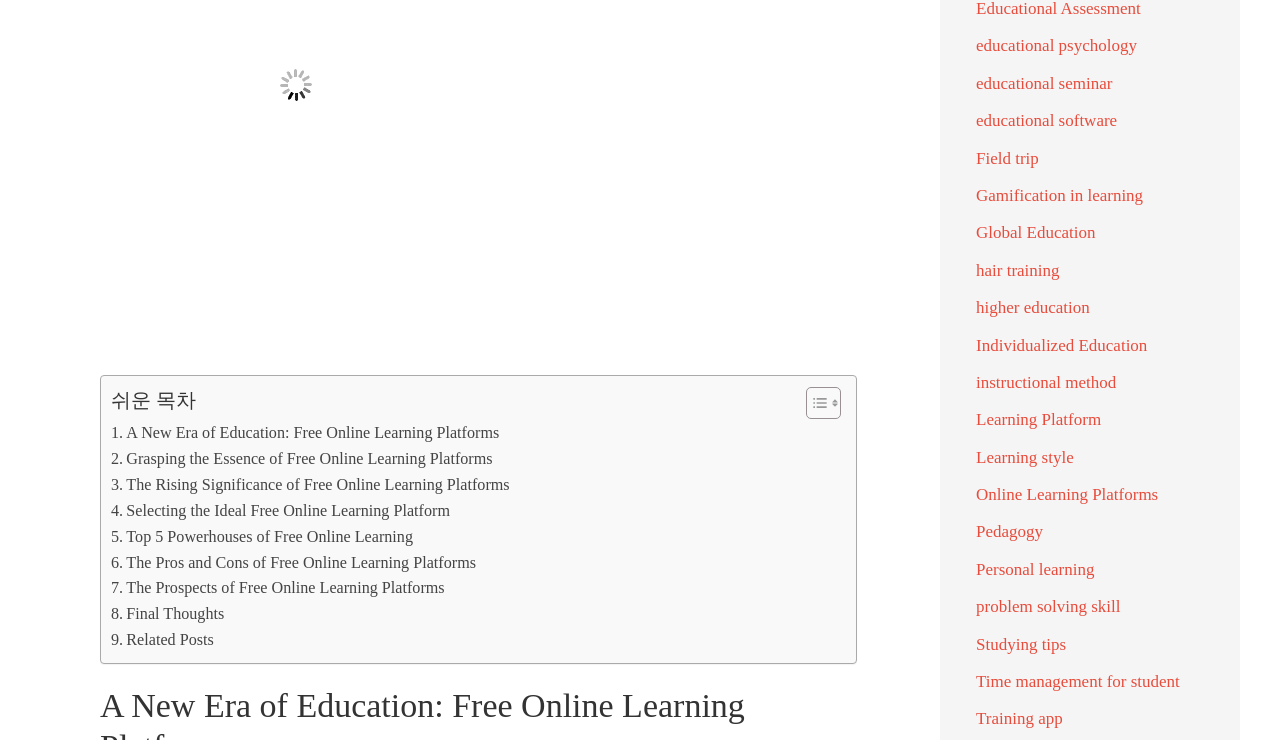Determine the bounding box for the described HTML element: "Toggle". Ensure the coordinates are four float numbers between 0 and 1 in the format [left, top, right, bottom].

[0.618, 0.522, 0.653, 0.568]